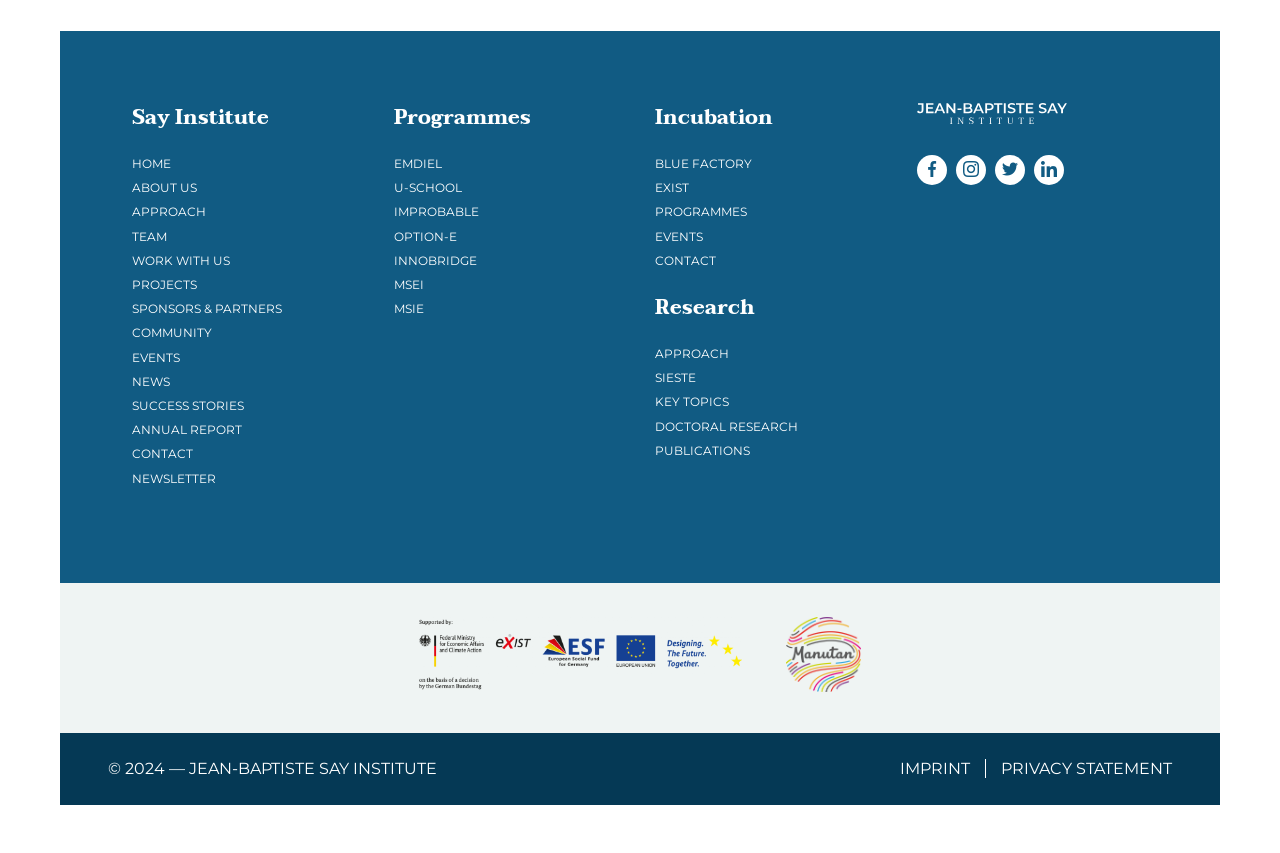Locate the coordinates of the bounding box for the clickable region that fulfills this instruction: "Click the Browse button".

None